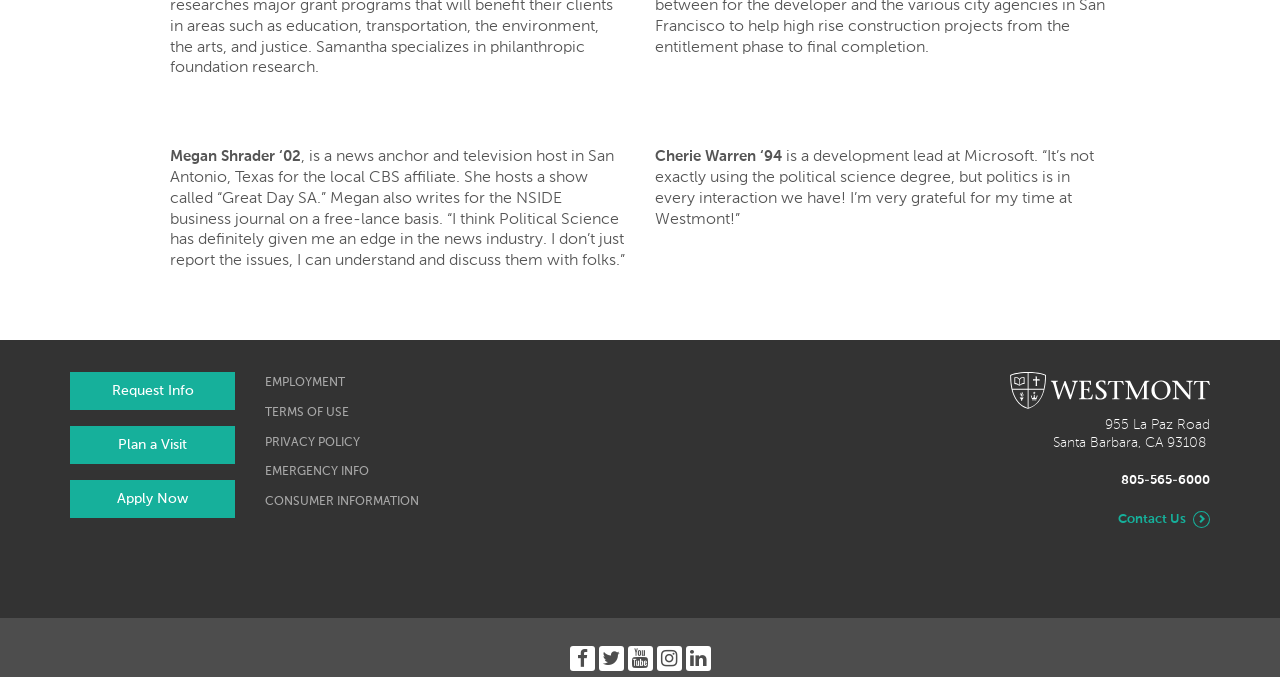Identify the bounding box coordinates of the part that should be clicked to carry out this instruction: "Click on the 'Request Info' link".

[0.055, 0.549, 0.184, 0.605]